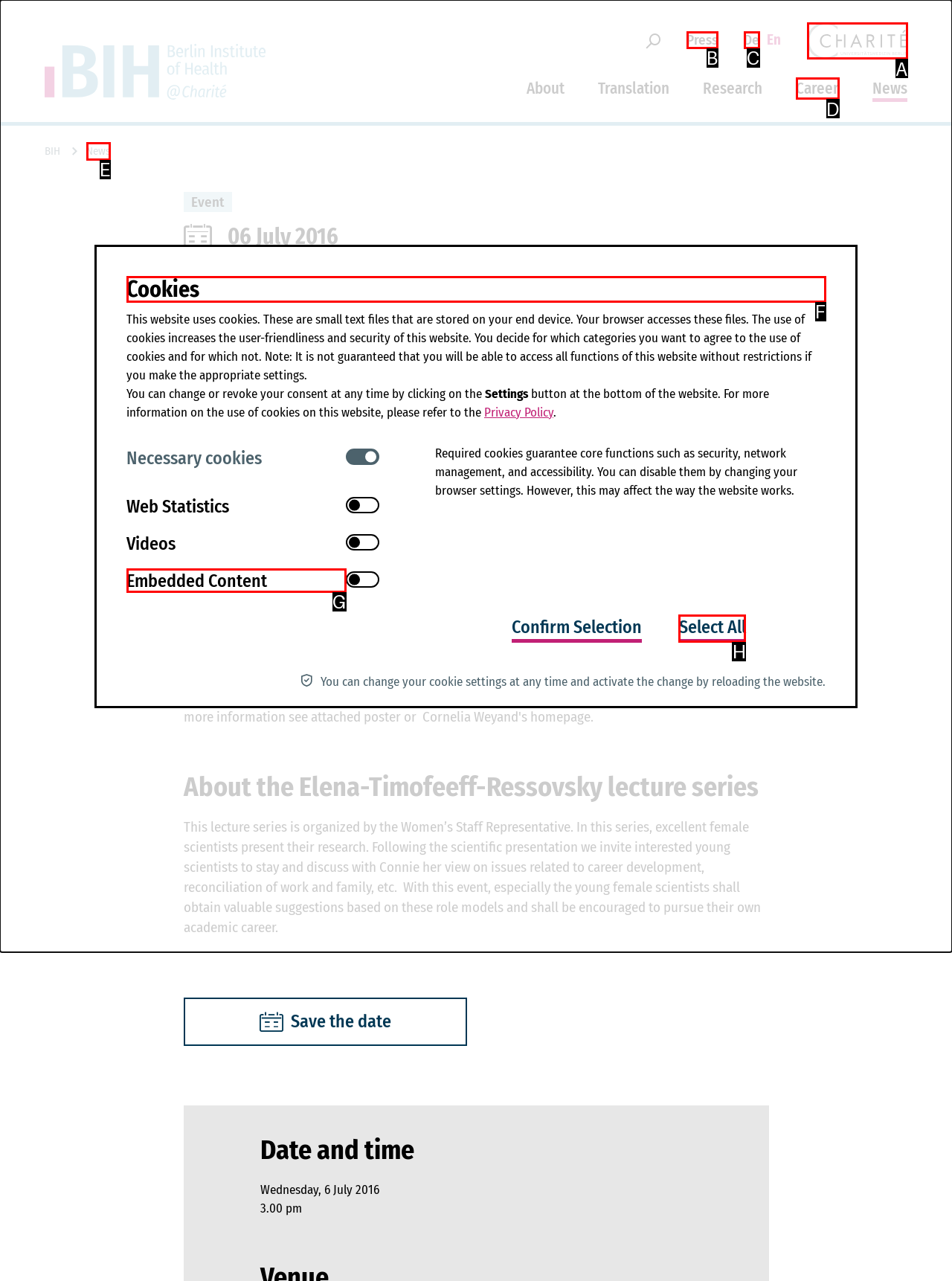With the description: alt="Q & A", find the option that corresponds most closely and answer with its letter directly.

None